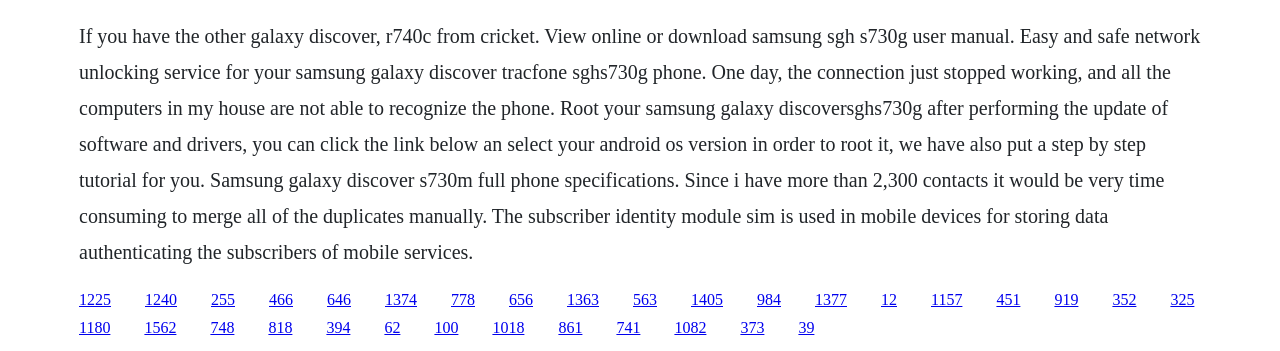Use a single word or phrase to answer the following:
How many links are present on the webpage?

30